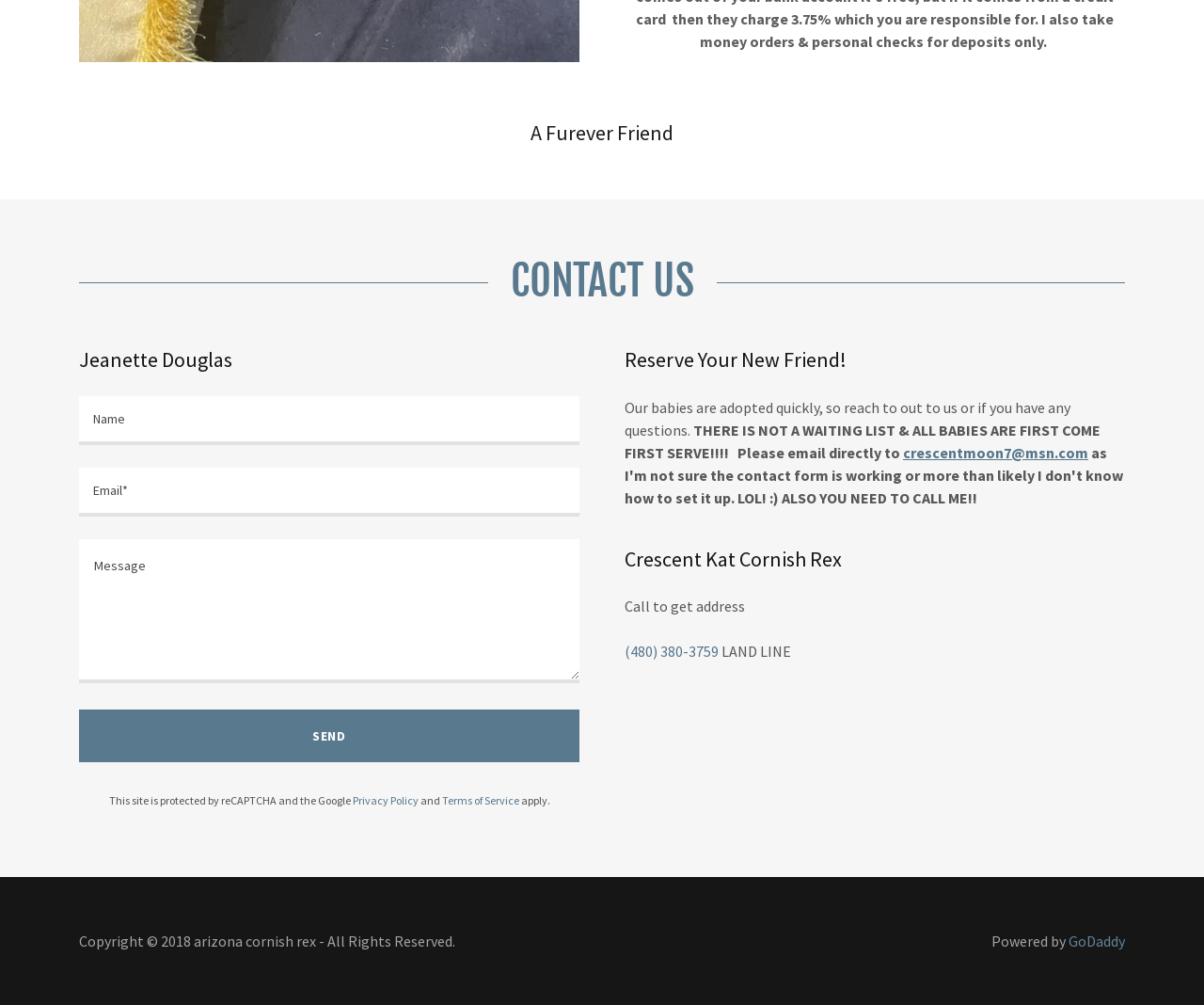What is the website protected by?
Please describe in detail the information shown in the image to answer the question.

The website is protected by reCAPTCHA and Google, which can be found in the 'CONTACT US' section. There is a static text element 'This site is protected by reCAPTCHA and the Google' that indicates the website's security measures.